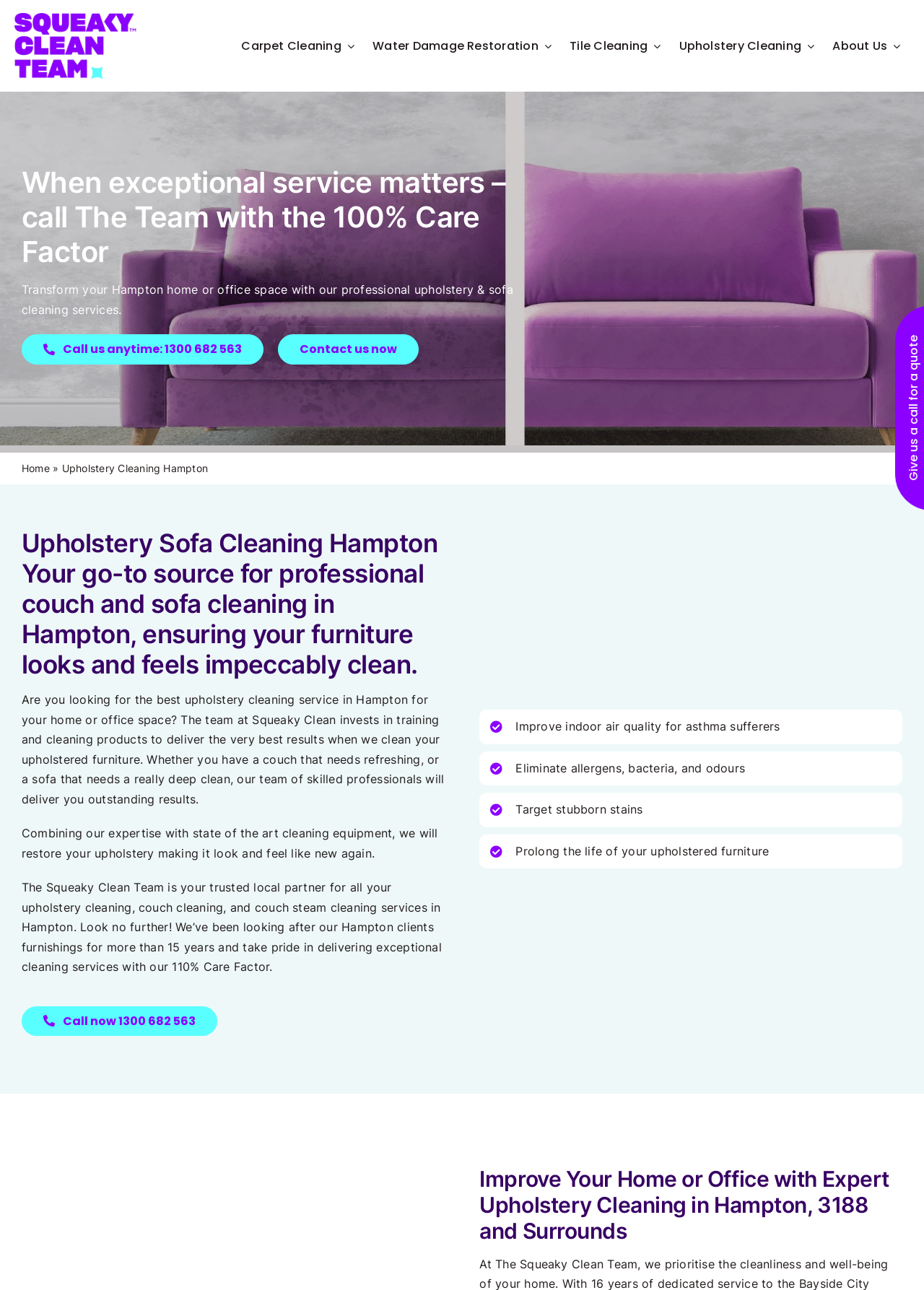Please identify the bounding box coordinates of the element's region that should be clicked to execute the following instruction: "Call now". The bounding box coordinates must be four float numbers between 0 and 1, i.e., [left, top, right, bottom].

[0.023, 0.78, 0.235, 0.803]